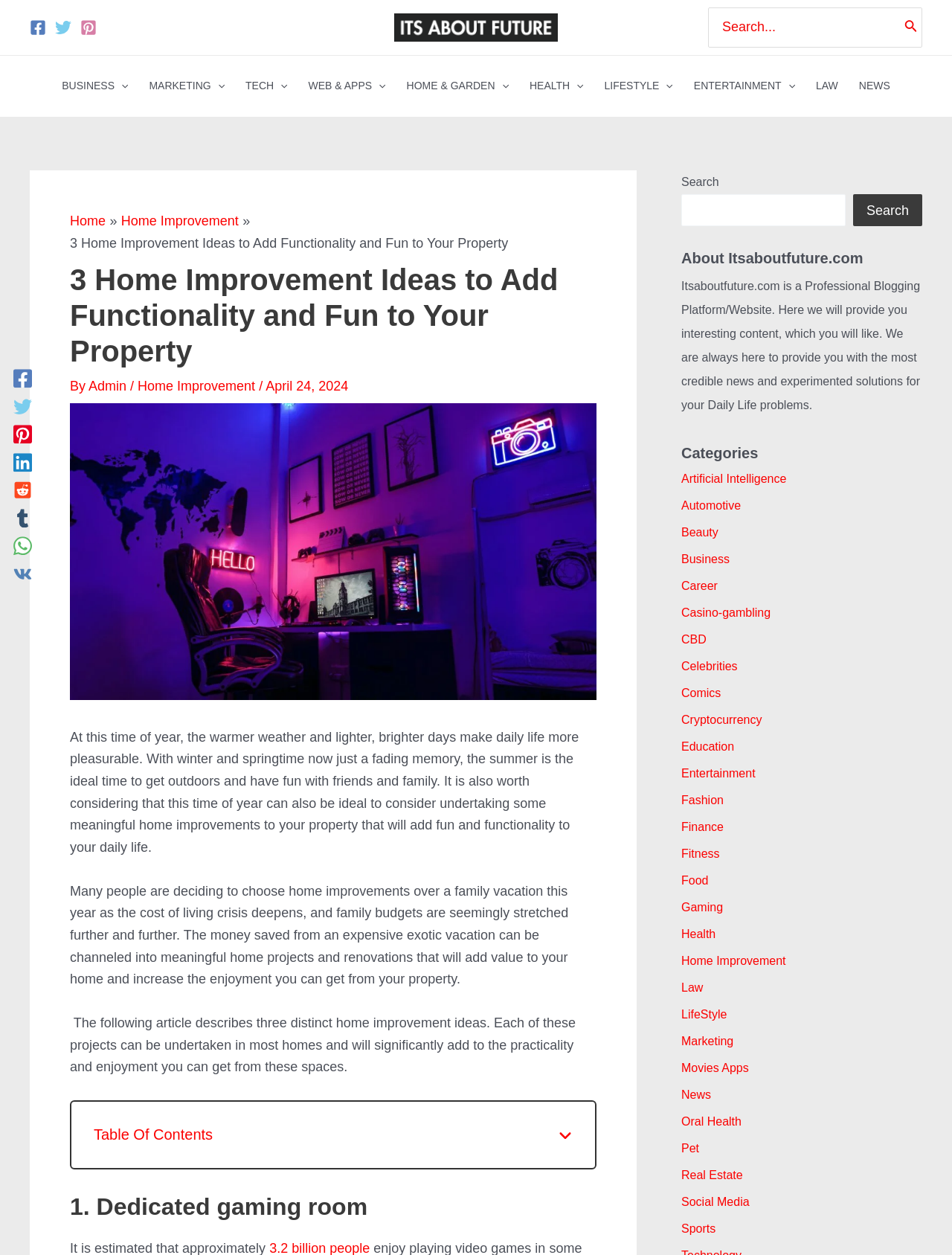What is the topic of the article?
Please provide a comprehensive answer based on the details in the screenshot.

I read the article's title and content, which suggests that the topic is about home improvement ideas to add functionality and fun to one's property.